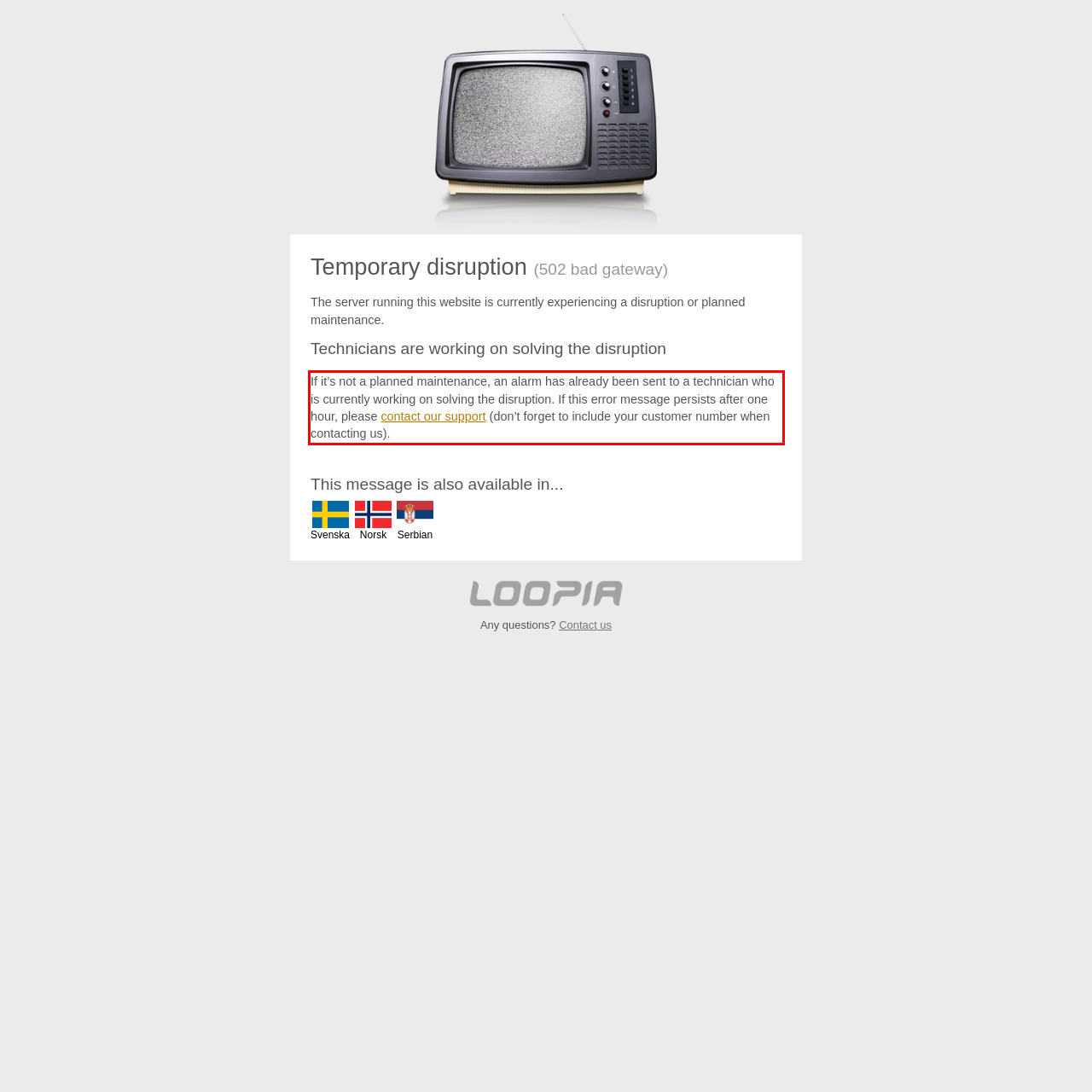Identify the text inside the red bounding box on the provided webpage screenshot by performing OCR.

If it’s not a planned maintenance, an alarm has already been sent to a technician who is currently working on solving the disruption. If this error message persists after one hour, please contact our support (don’t forget to include your customer number when contacting us).